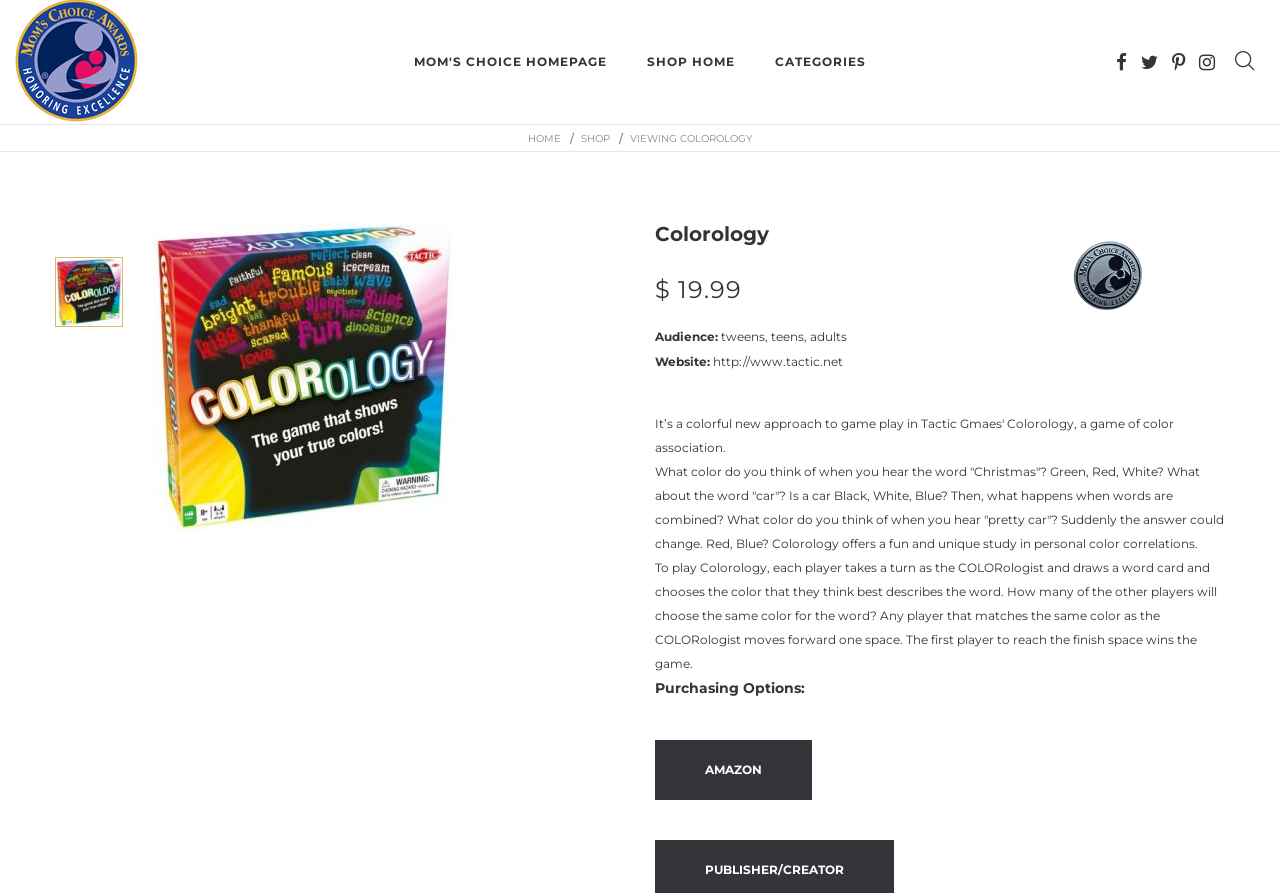Based on the image, please elaborate on the answer to the following question:
How do players take turns in the Colorology game?

According to the game description on the webpage, players take turns as the COLORologist by drawing a word card and choosing the color that they think best describes the word.